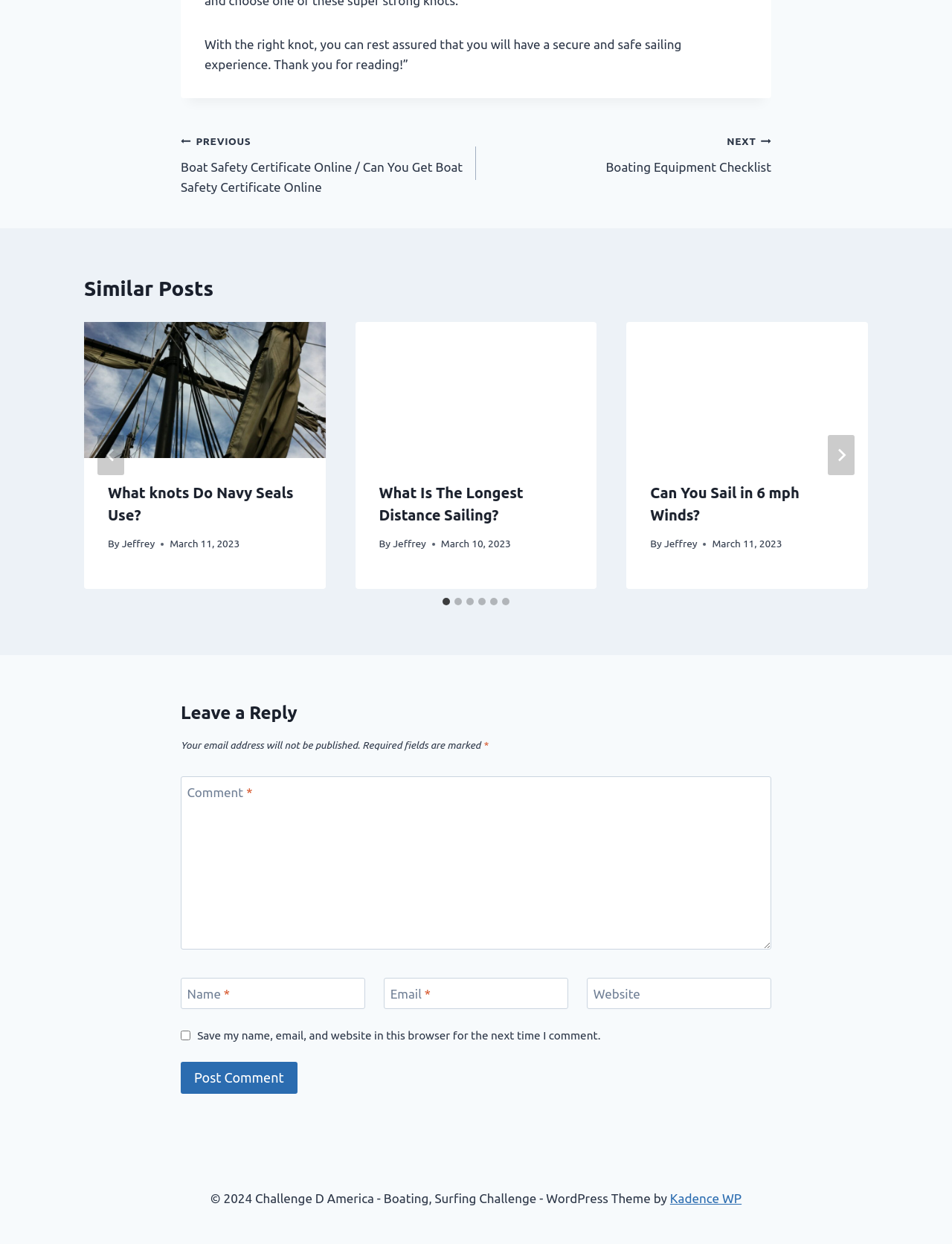Locate the bounding box coordinates of the item that should be clicked to fulfill the instruction: "Go to the last slide".

[0.102, 0.35, 0.13, 0.382]